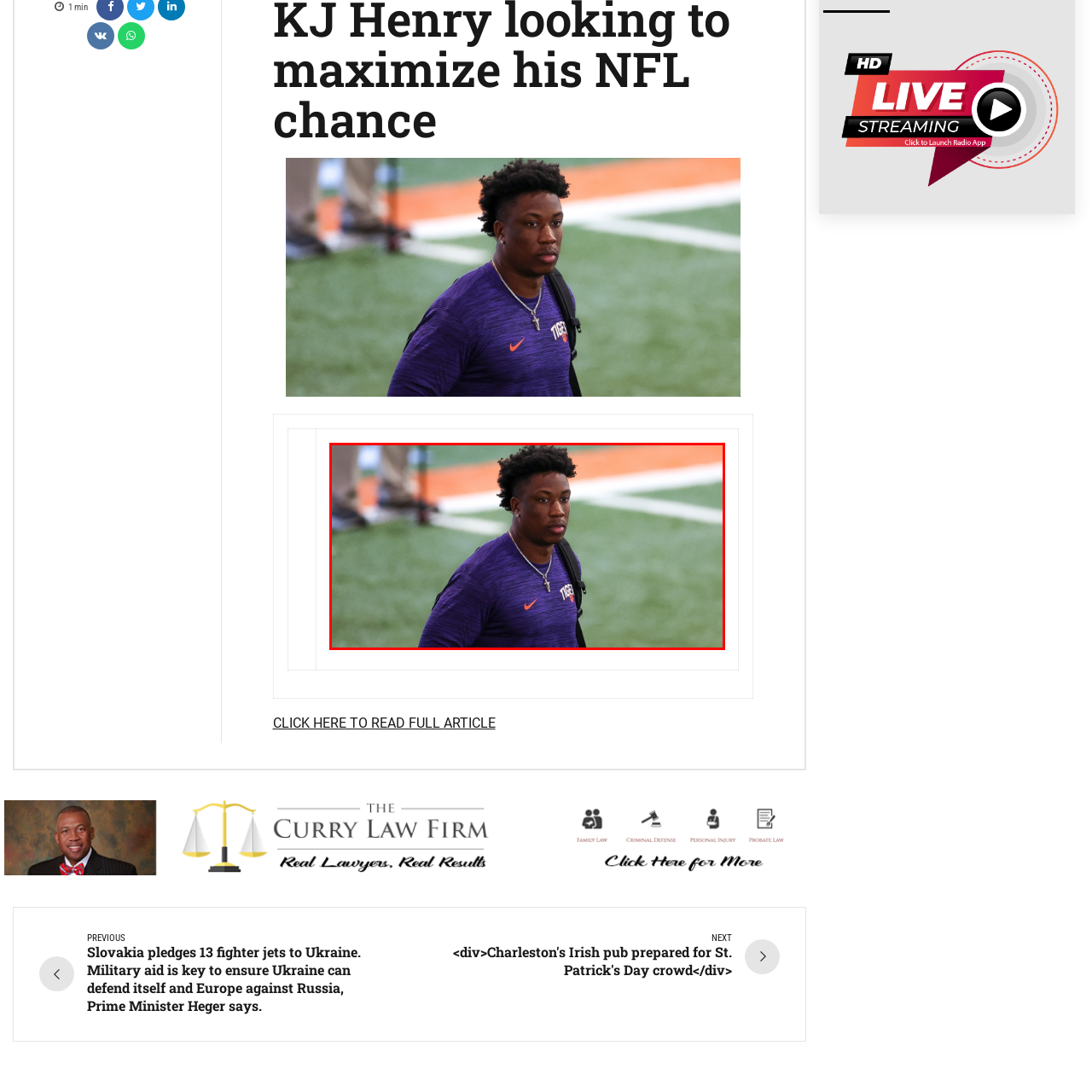What type of facility is in the background?  
Please examine the image enclosed within the red bounding box and provide a thorough answer based on what you observe in the image.

The background of the image hints at an indoor facility with a well-maintained turf, emphasizing a professional training environment.